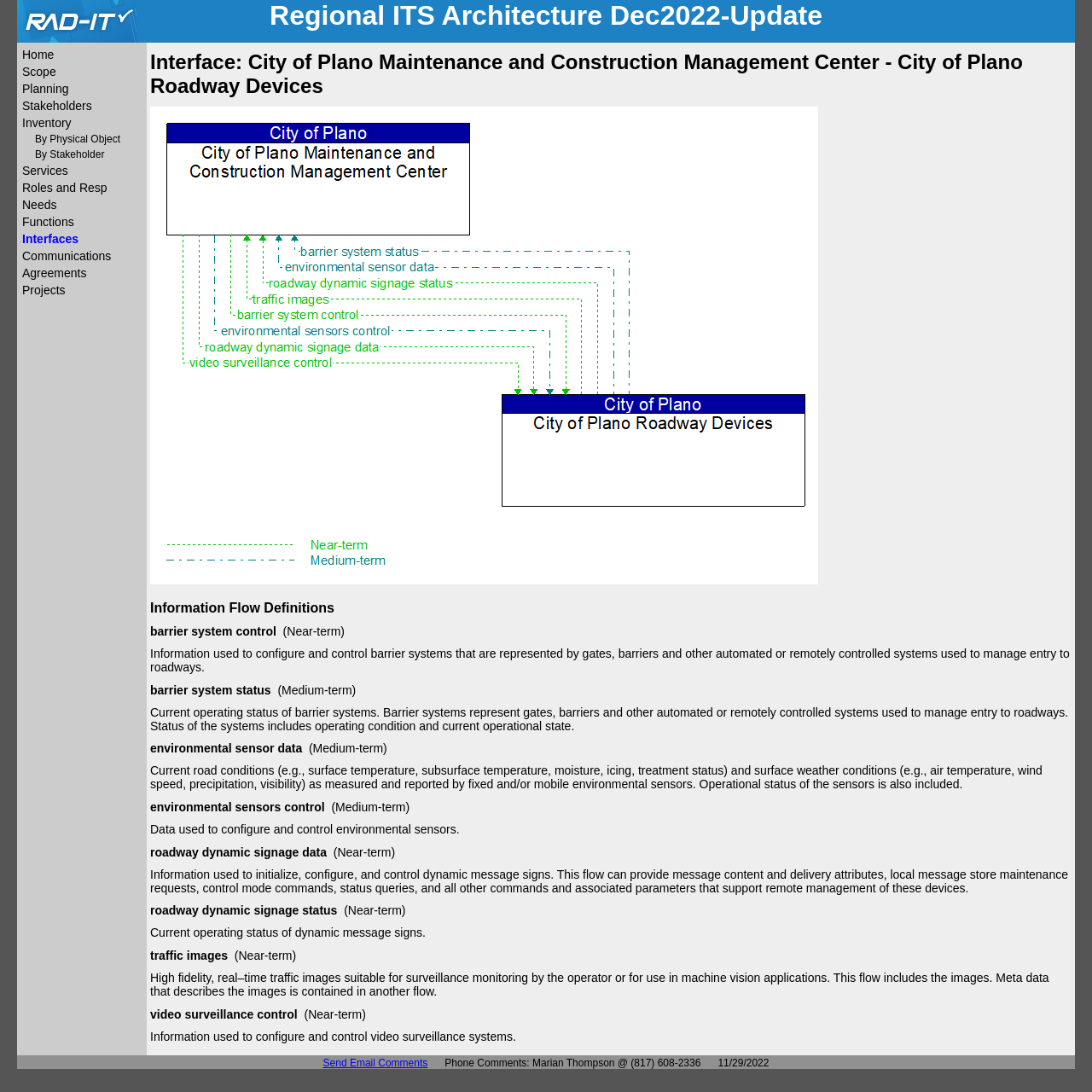What is the purpose of roadway dynamic signage data?
By examining the image, provide a one-word or phrase answer.

To initialize and control dynamic message signs